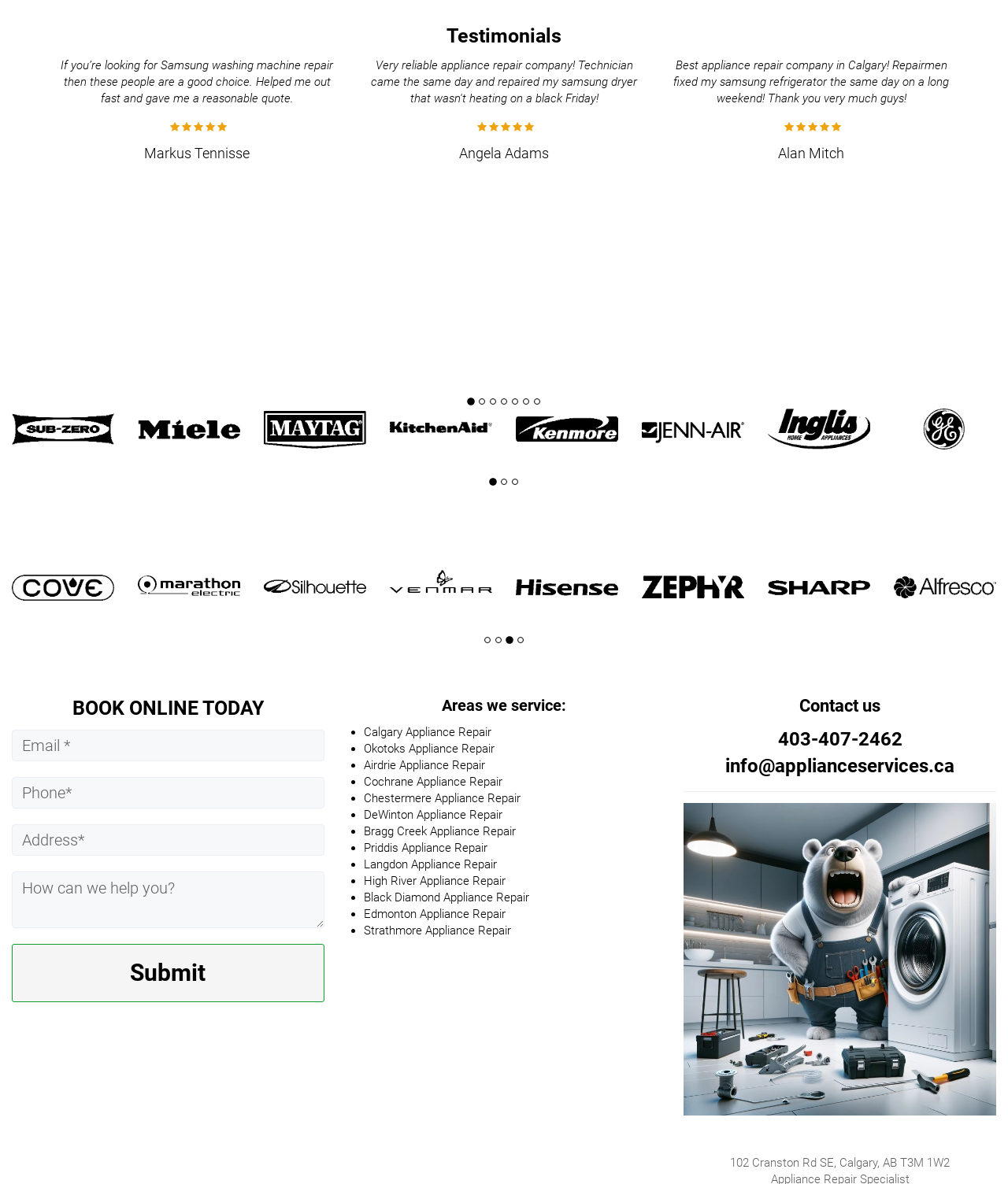What is the address of the appliance repair service?
Give a one-word or short phrase answer based on the image.

102 Cranston Rd SE, Calgary, AB T3M 1W2